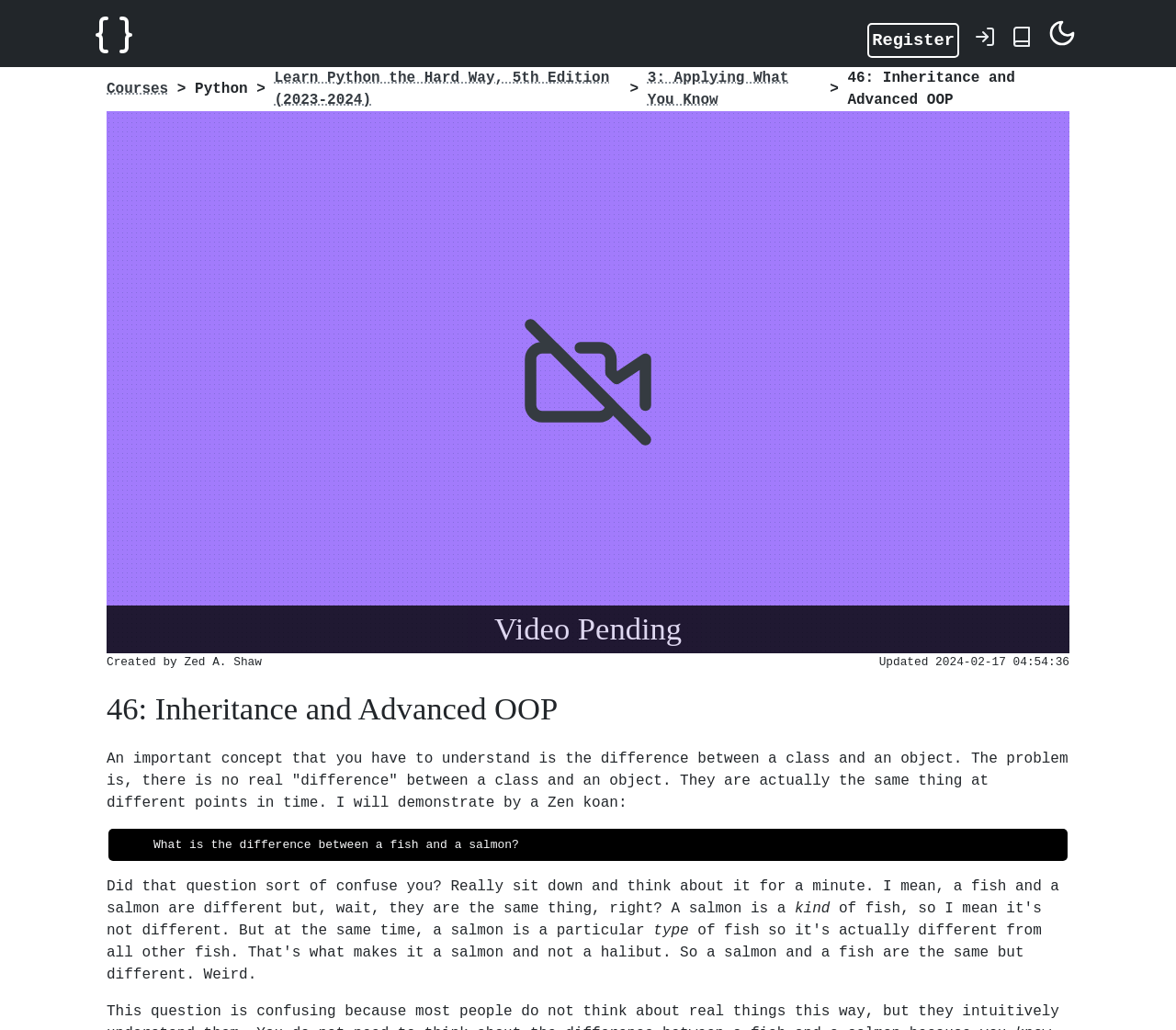What is the name of the course being described?
Please provide a single word or phrase as your answer based on the screenshot.

Learn Python the Hard Way, 5th Edition (2023-2024)